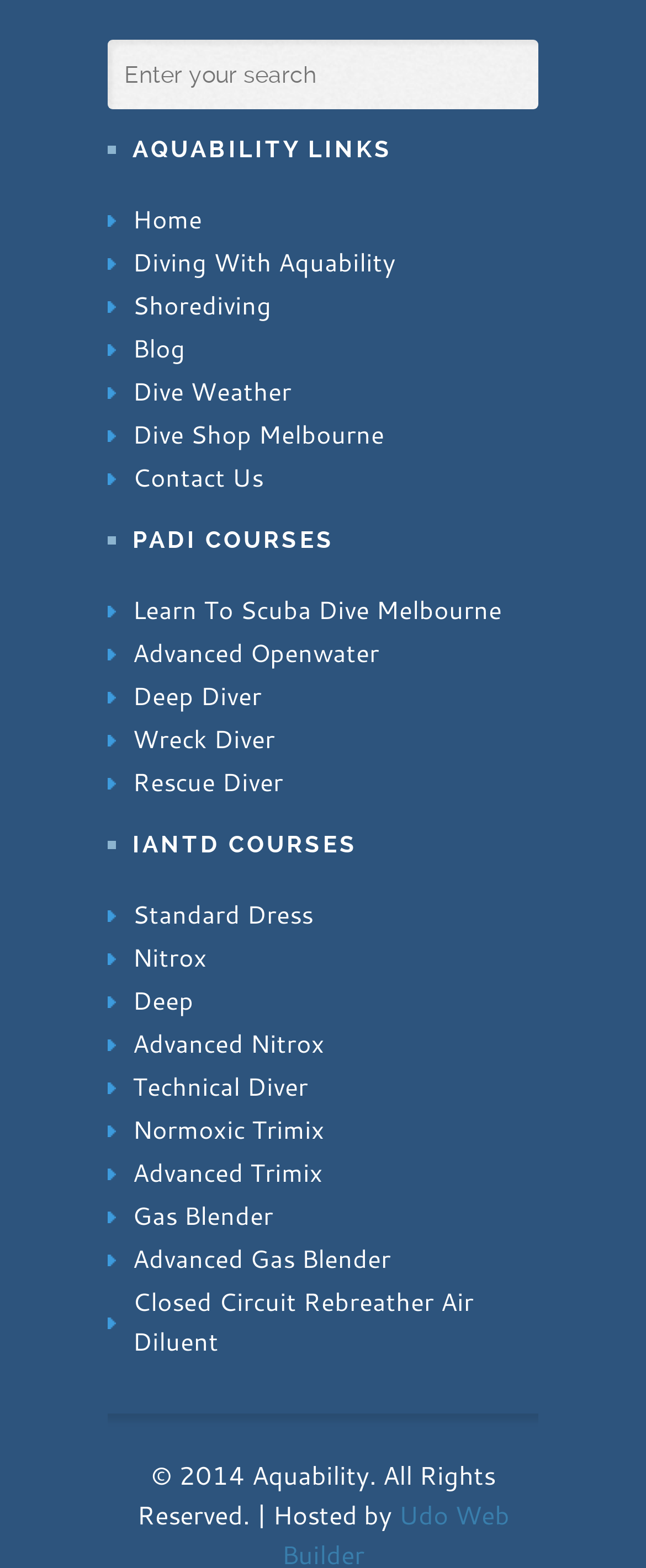Find the bounding box coordinates of the element I should click to carry out the following instruction: "Contact Us".

[0.167, 0.292, 0.833, 0.319]